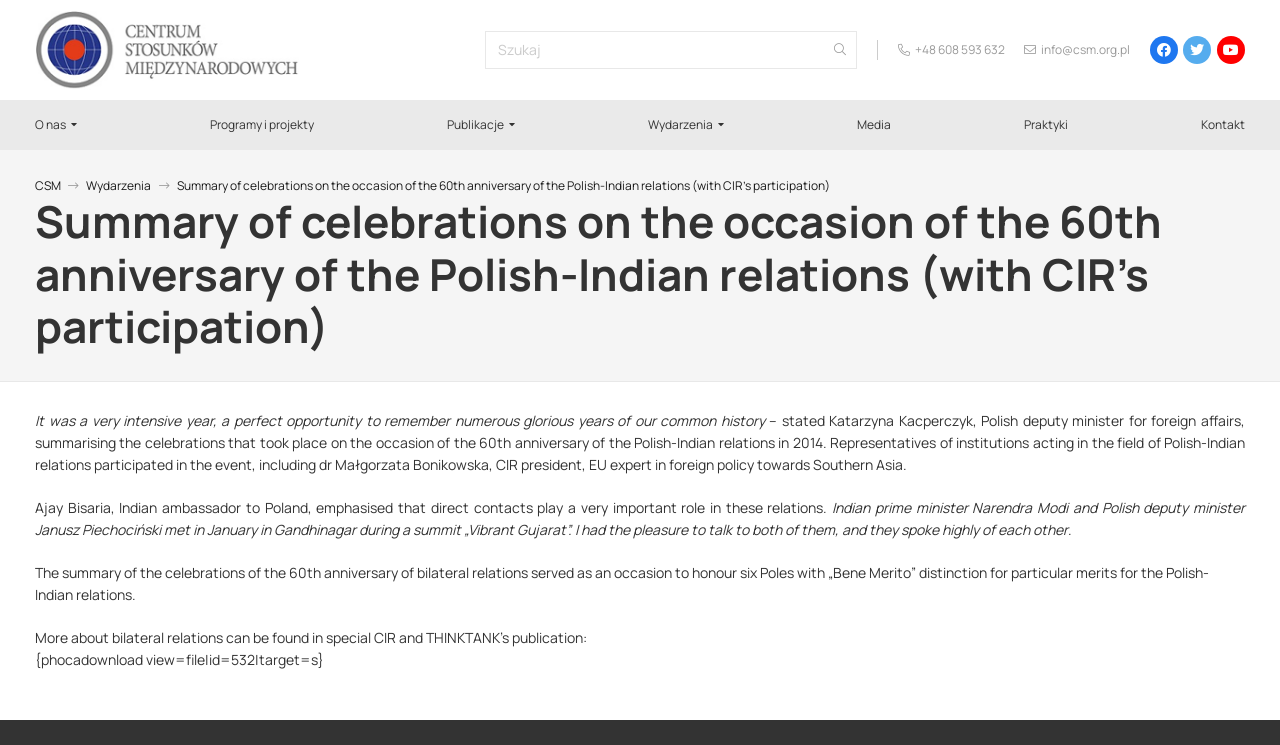What is the name of the Indian ambassador to Poland?
Give a detailed explanation using the information visible in the image.

The webpage mentions that Ajay Bisaria, Indian ambassador to Poland, emphasised that direct contacts play a very important role in these relations.